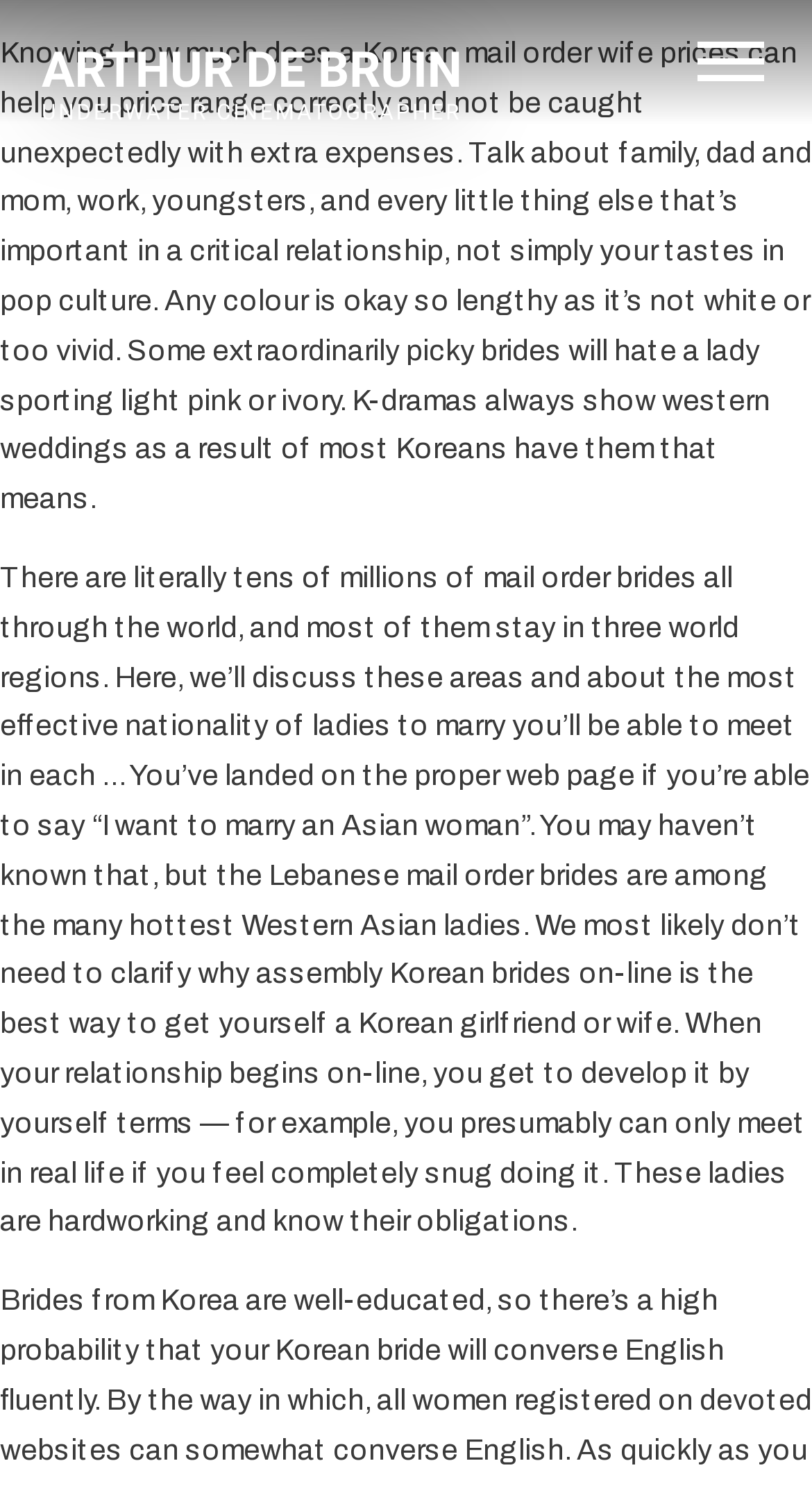Given the element description, predict the bounding box coordinates in the format (top-left x, top-left y, bottom-right x, bottom-right y). Make sure all values are between 0 and 1. Here is the element description: aria-label="hoofdmenu openen"

[0.821, 0.028, 0.949, 0.056]